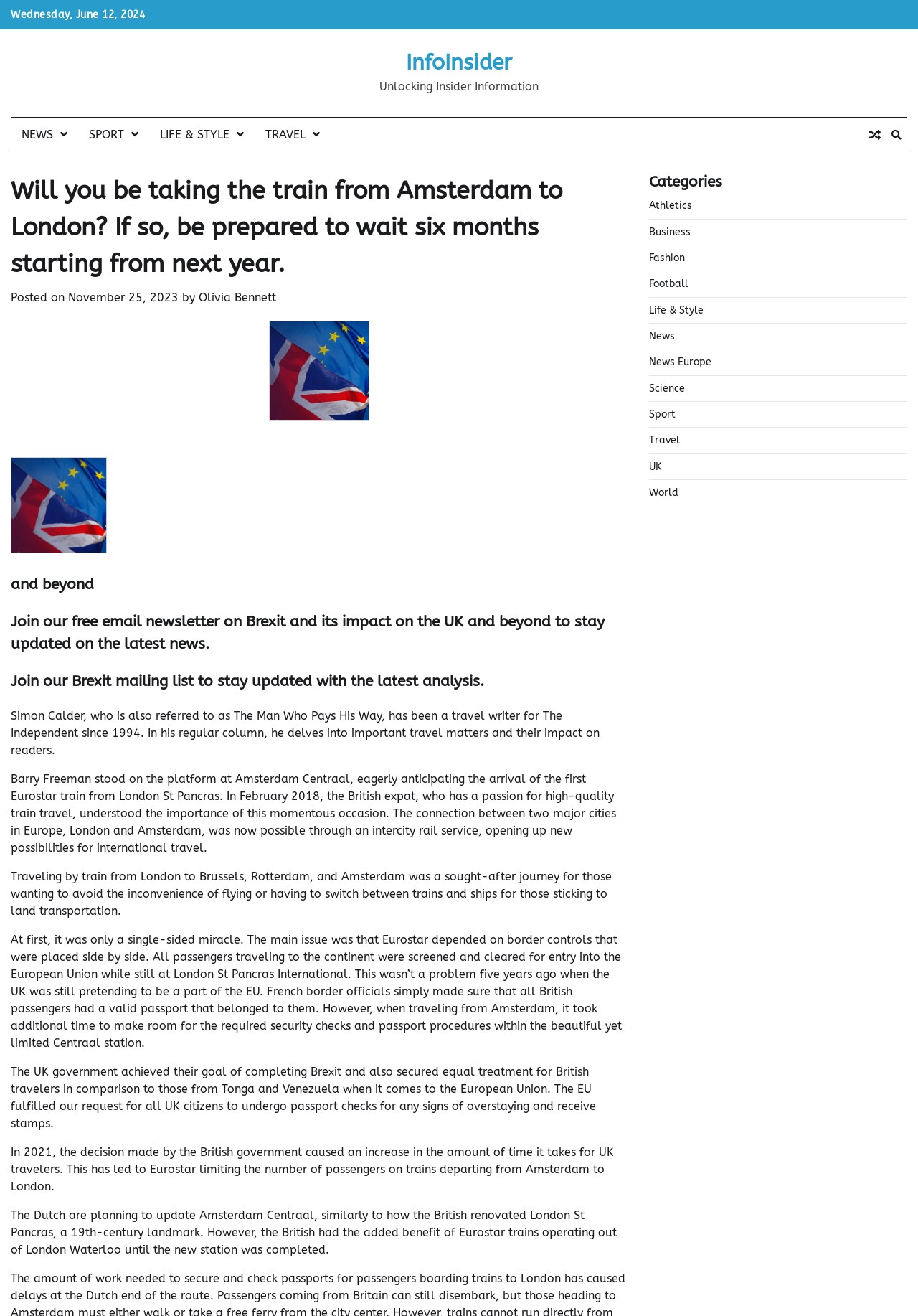What is Simon Calder also referred to as?
Please give a detailed and elaborate answer to the question.

I found this information by reading the section about Simon Calder, which is located below the main heading. It is mentioned that Simon Calder is also referred to as 'The Man Who Pays His Way'.